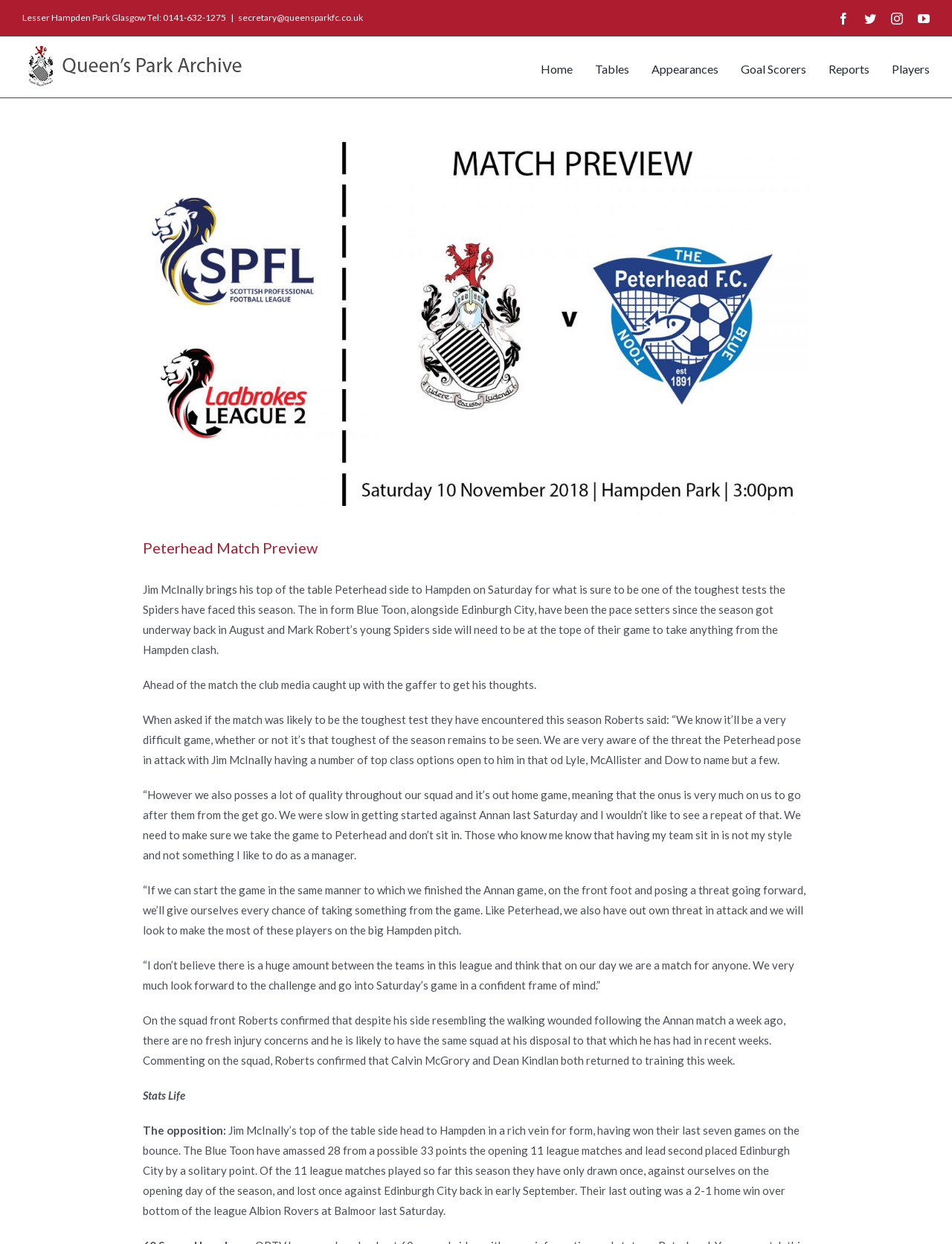Select the bounding box coordinates of the element I need to click to carry out the following instruction: "Check the stats".

[0.15, 0.875, 0.195, 0.886]